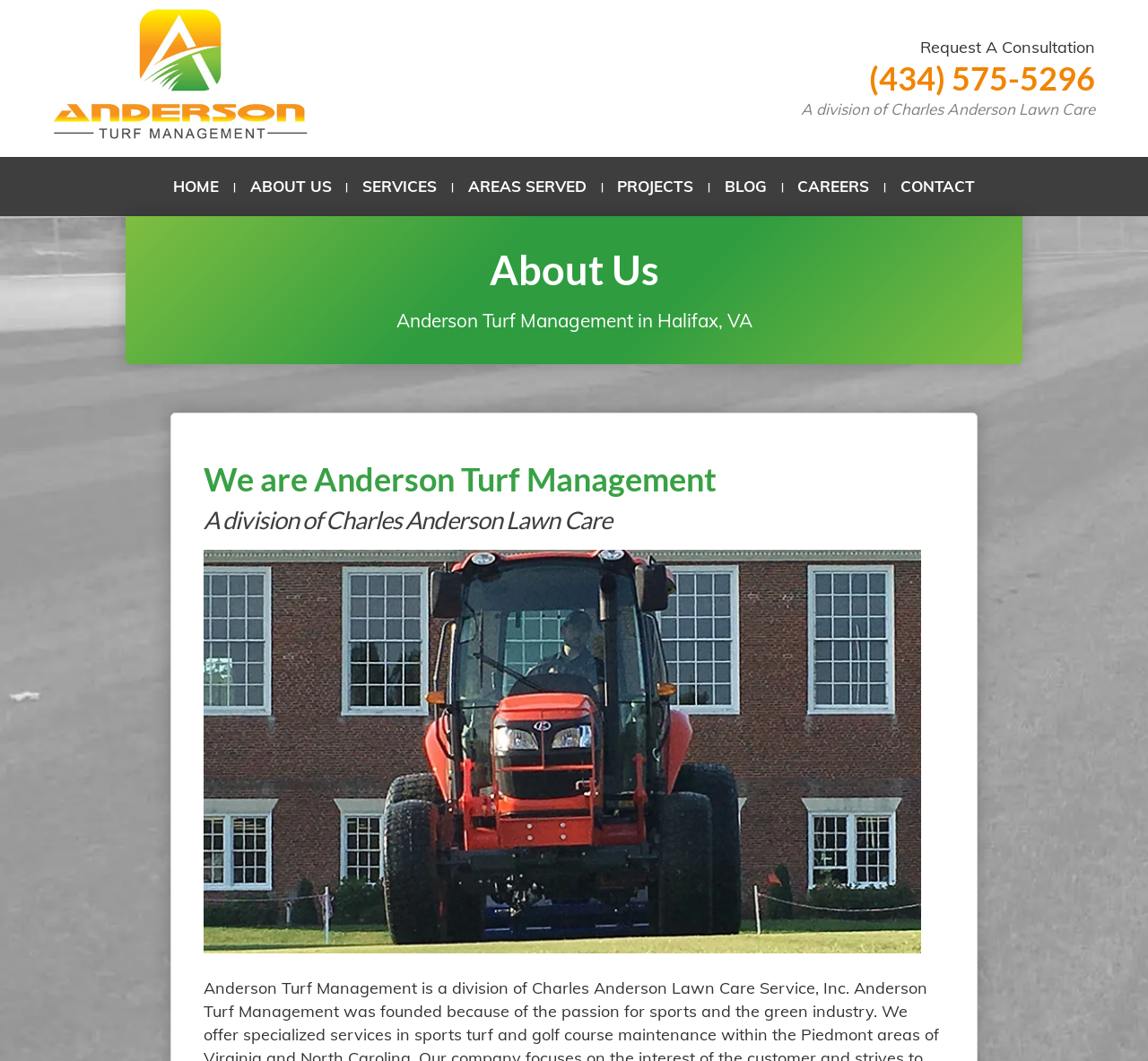Please identify the bounding box coordinates of the clickable area that will fulfill the following instruction: "Request a consultation". The coordinates should be in the format of four float numbers between 0 and 1, i.e., [left, top, right, bottom].

[0.802, 0.035, 0.954, 0.054]